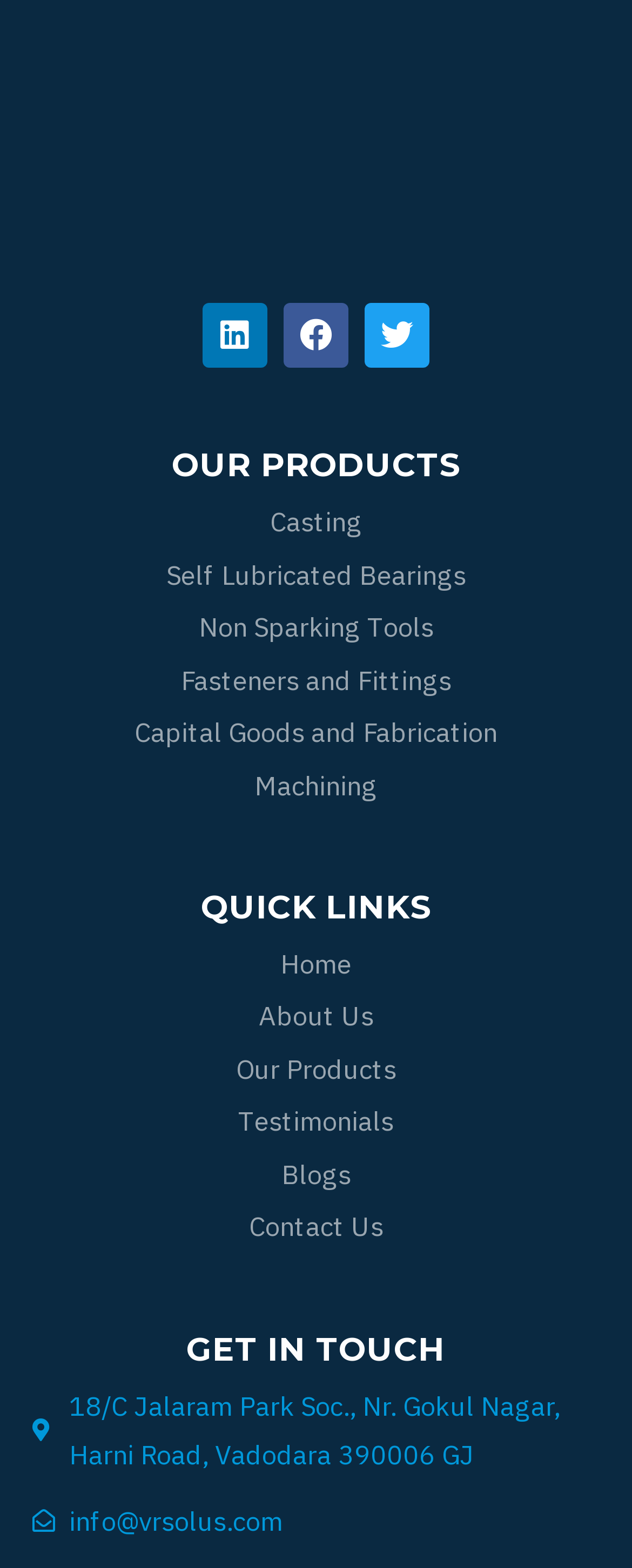Indicate the bounding box coordinates of the element that needs to be clicked to satisfy the following instruction: "Read about the company". The coordinates should be four float numbers between 0 and 1, i.e., [left, top, right, bottom].

[0.051, 0.633, 0.949, 0.664]